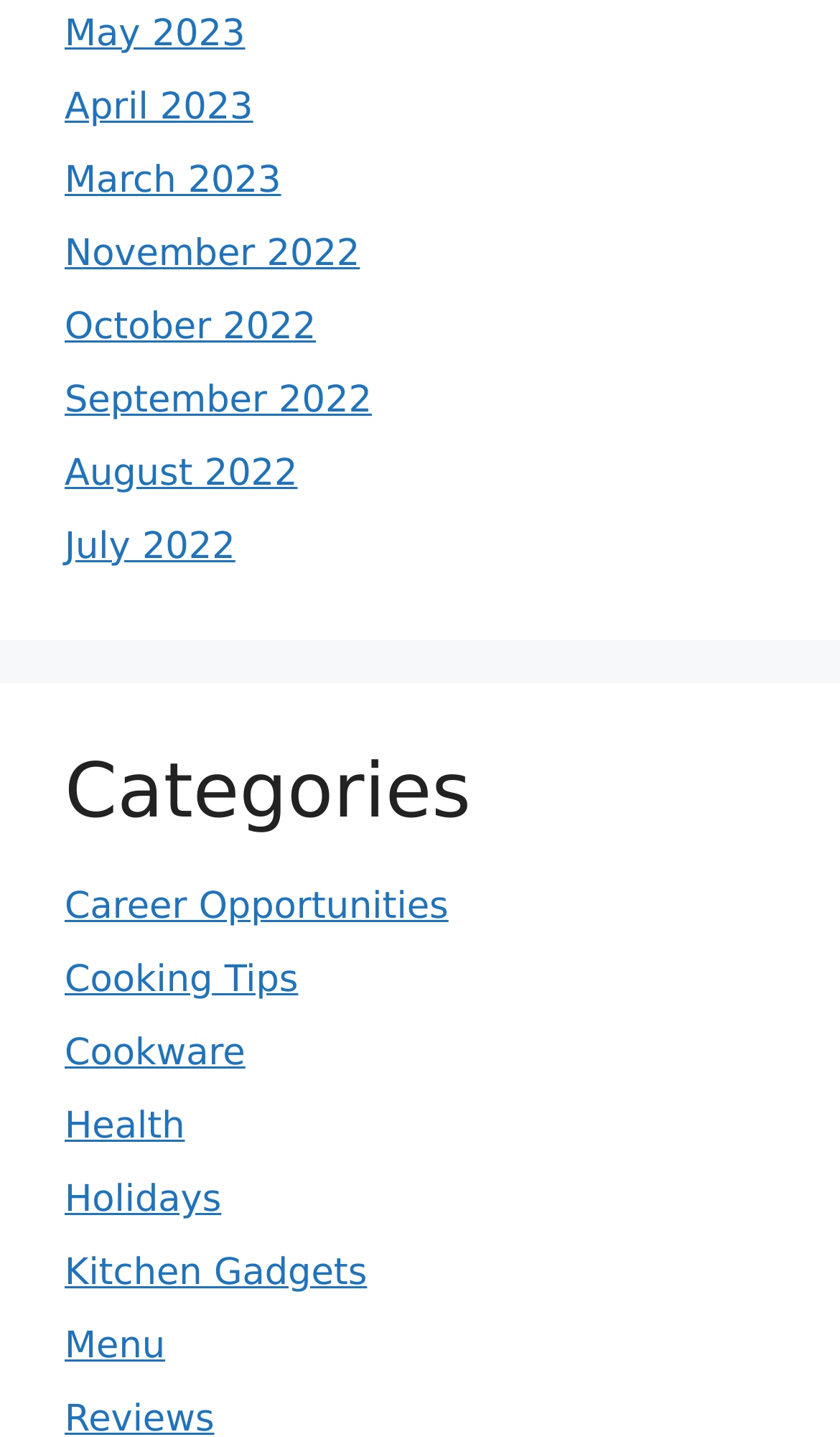What are the months listed in the top section?
Please answer the question with as much detail as possible using the screenshot.

By examining the top section of the webpage, I noticed a series of links with month and year labels. The months listed are May 2023, April 2023, March 2023, November 2022, October 2022, September 2022, August 2022, and July 2022.